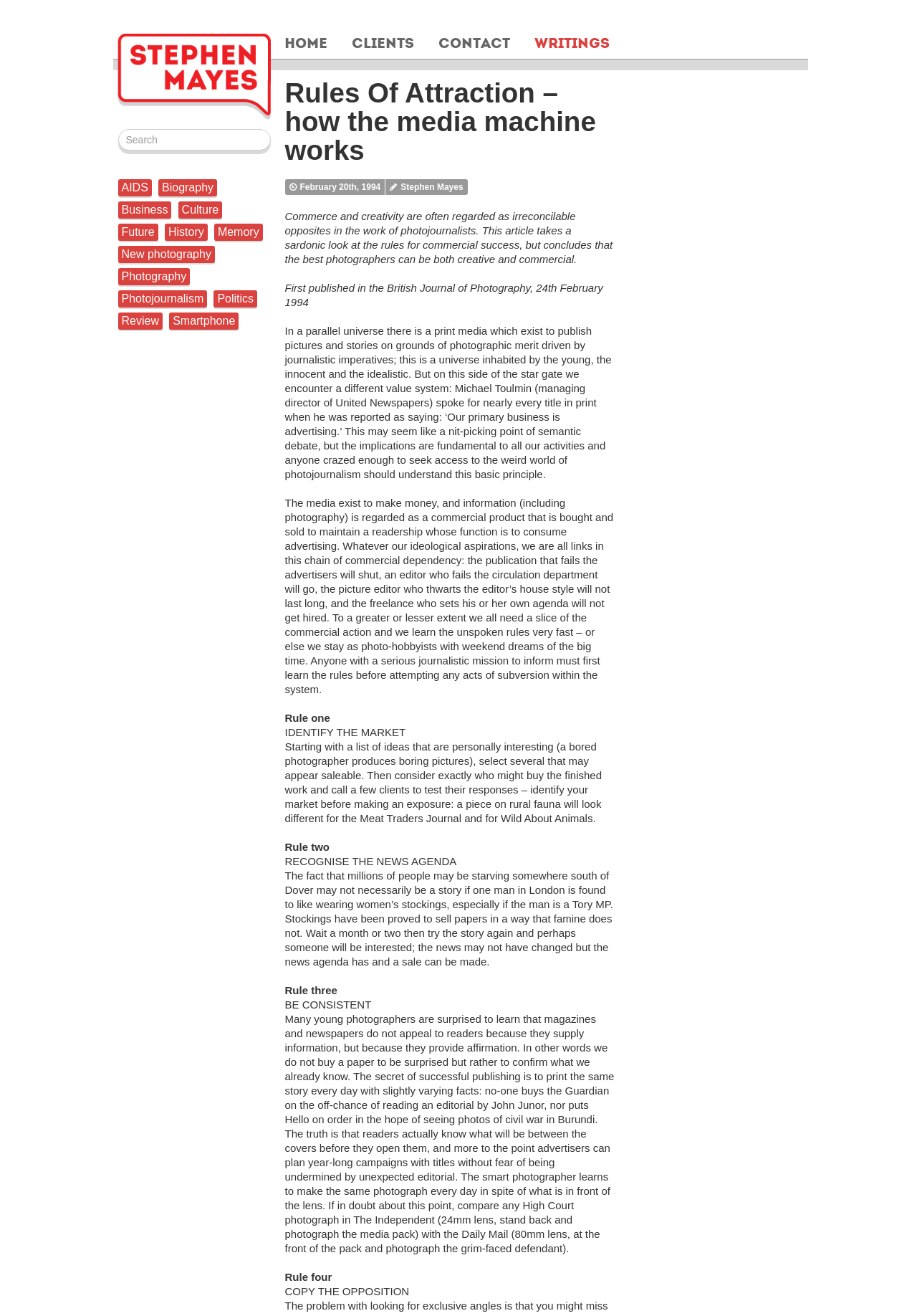Please identify the primary heading of the webpage and give its text content.

Rules Of Attraction – how the media machine works